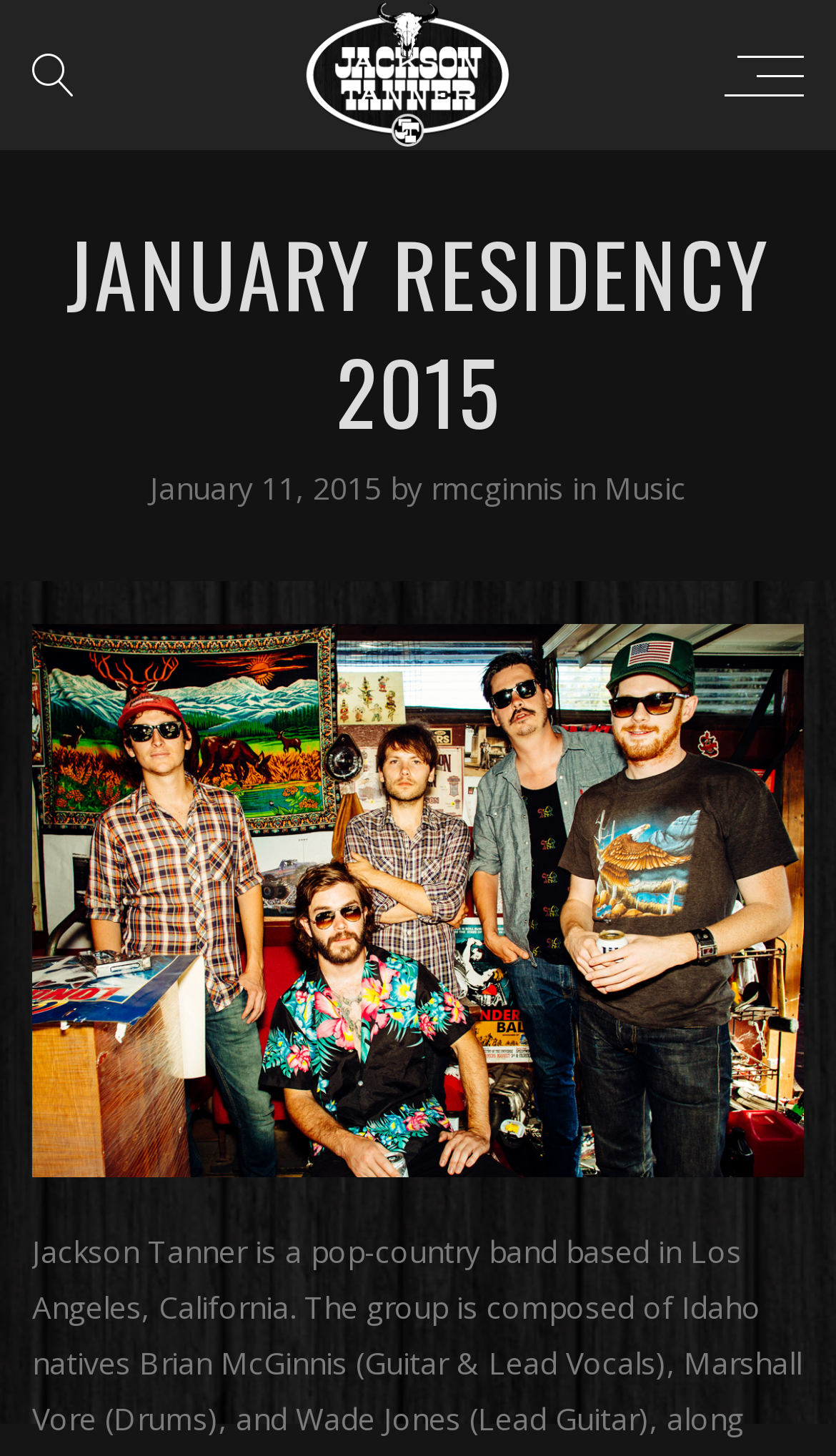Can you find the bounding box coordinates for the UI element given this description: "alt="Jackson Tanner""? Provide the coordinates as four float numbers between 0 and 1: [left, top, right, bottom].

[0.359, 0.068, 0.615, 0.112]